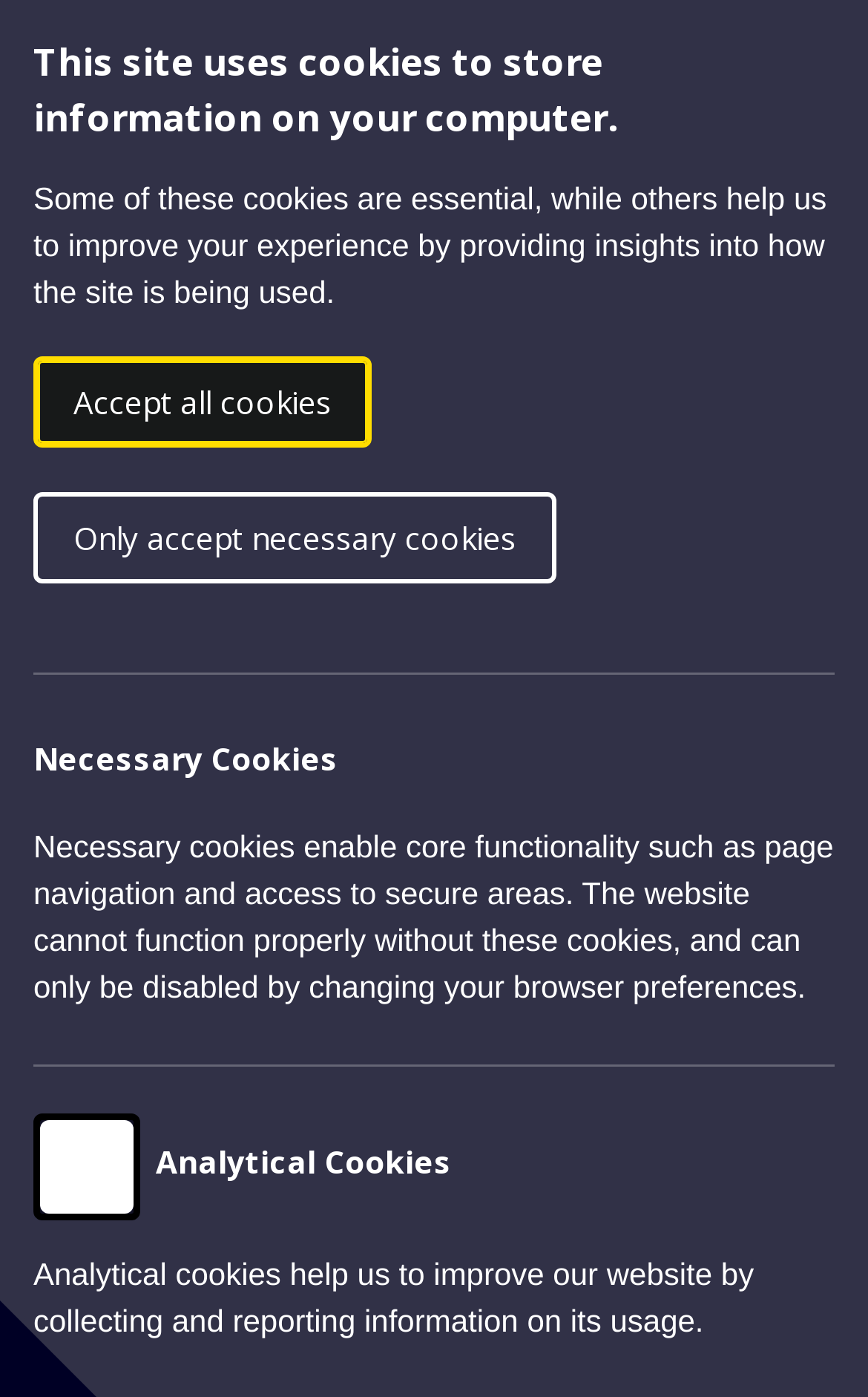Please determine the bounding box coordinates for the UI element described as: "parent_node: Analytical Cookies".

[0.046, 0.802, 0.154, 0.869]